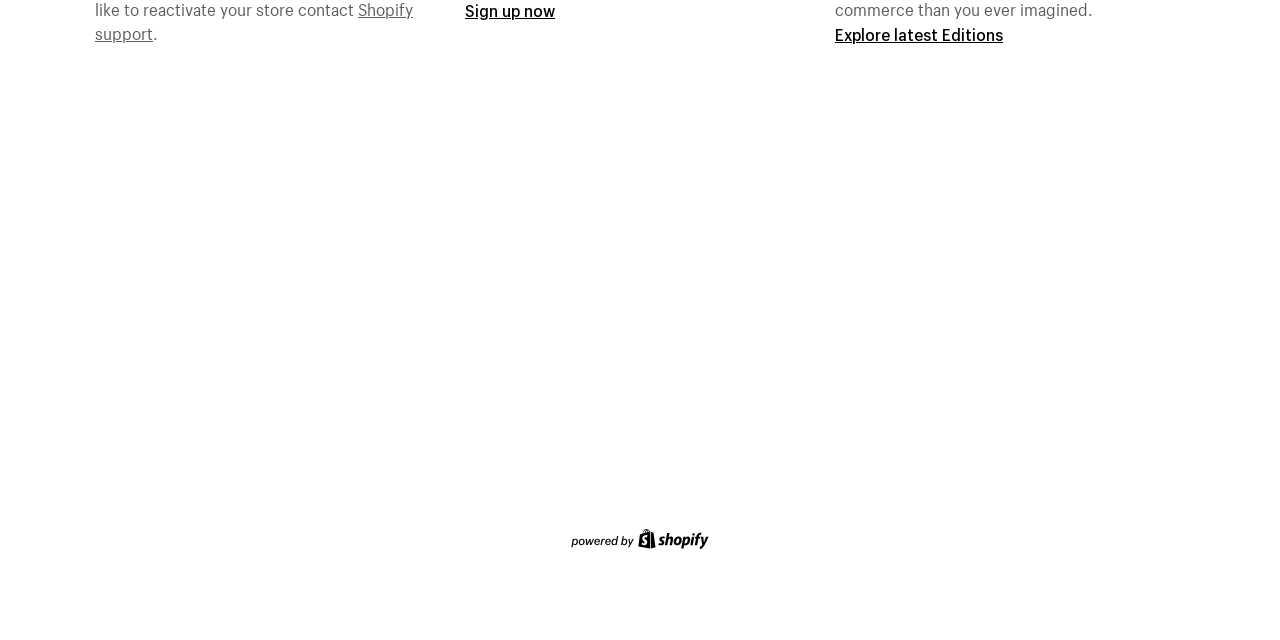Determine the bounding box coordinates for the HTML element described here: "Explore latest Editions".

[0.652, 0.037, 0.784, 0.07]